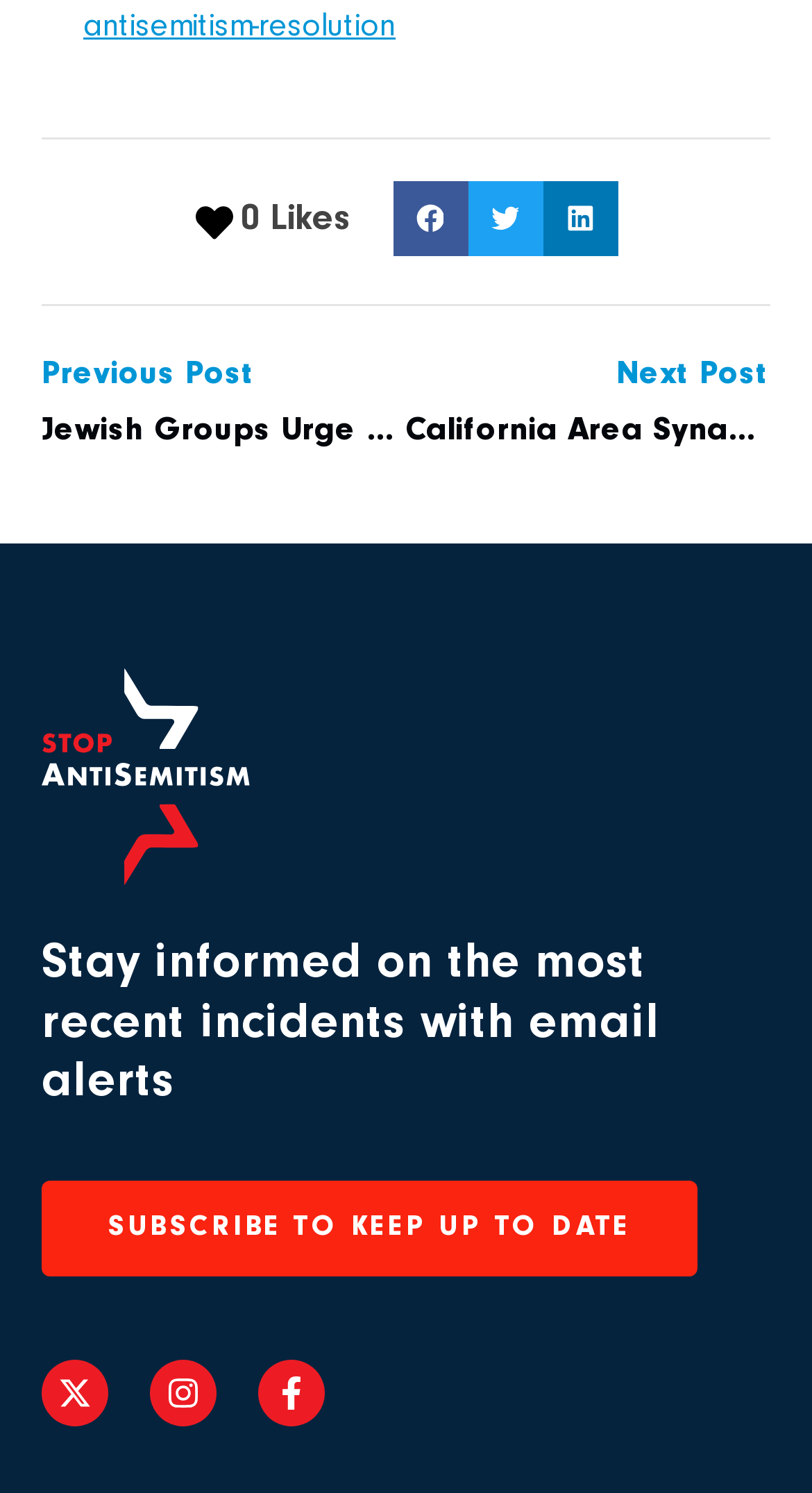Pinpoint the bounding box coordinates of the area that must be clicked to complete this instruction: "Follow on Instagram".

[0.185, 0.911, 0.267, 0.956]